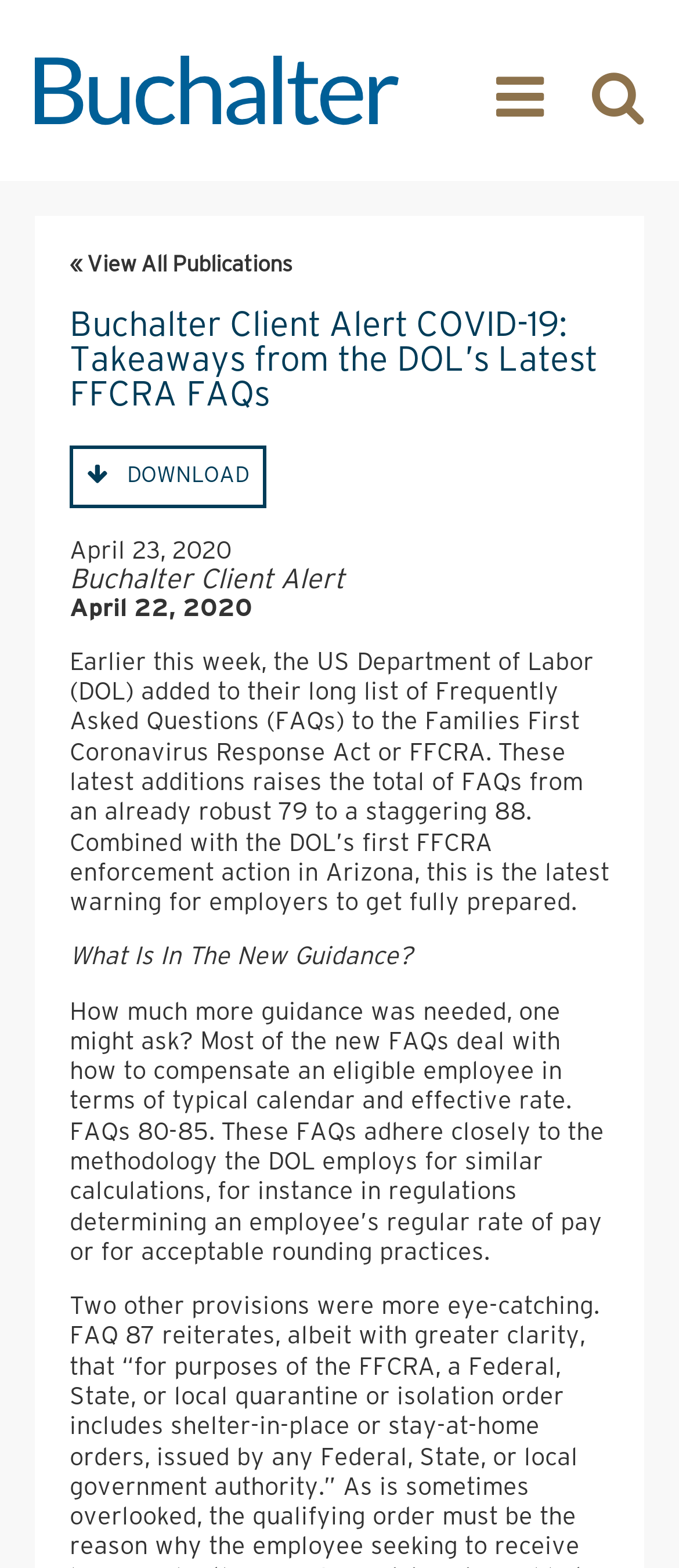What is the format of the downloadable content?
Give a detailed and exhaustive answer to the question.

I found a link element that says 'DOWNLOAD' but it does not specify the format of the downloadable content. Therefore, I cannot determine the format.